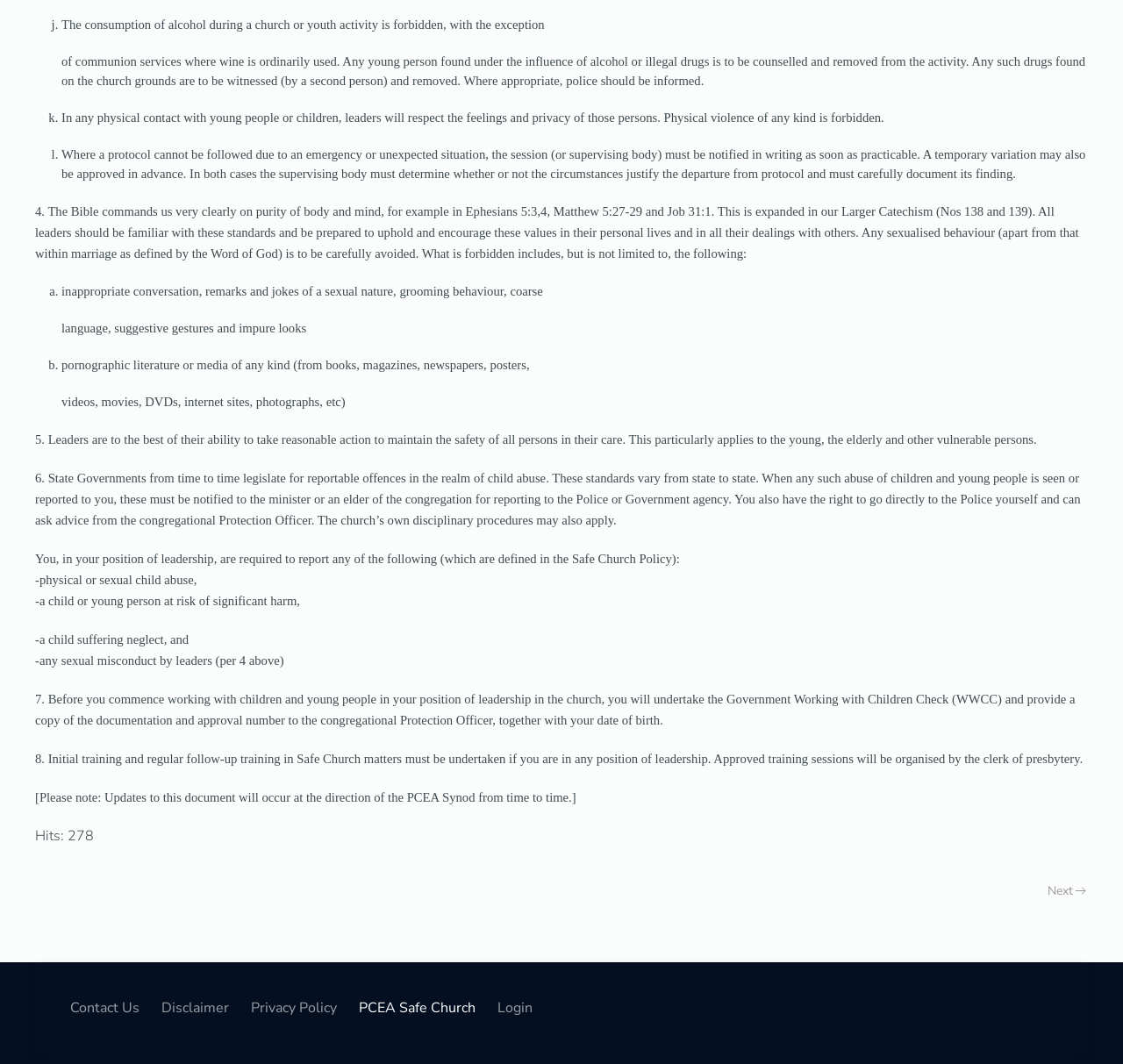What should leaders do in case of an emergency or unexpected situation?
Give a detailed and exhaustive answer to the question.

If a protocol cannot be followed due to an emergency or unexpected situation, the session (or supervising body) must be notified in writing as soon as practicable, and a temporary variation may also be approved in advance.